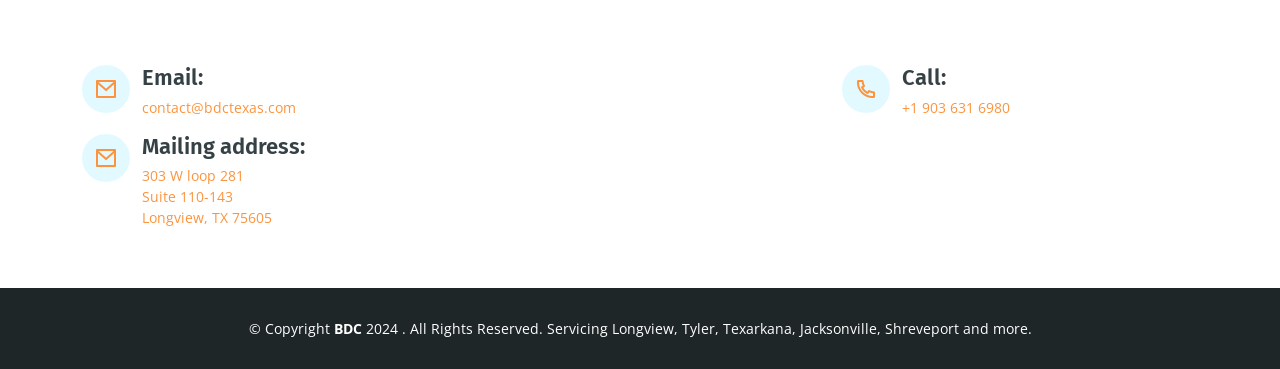Please give a short response to the question using one word or a phrase:
What year is the copyright for?

2024